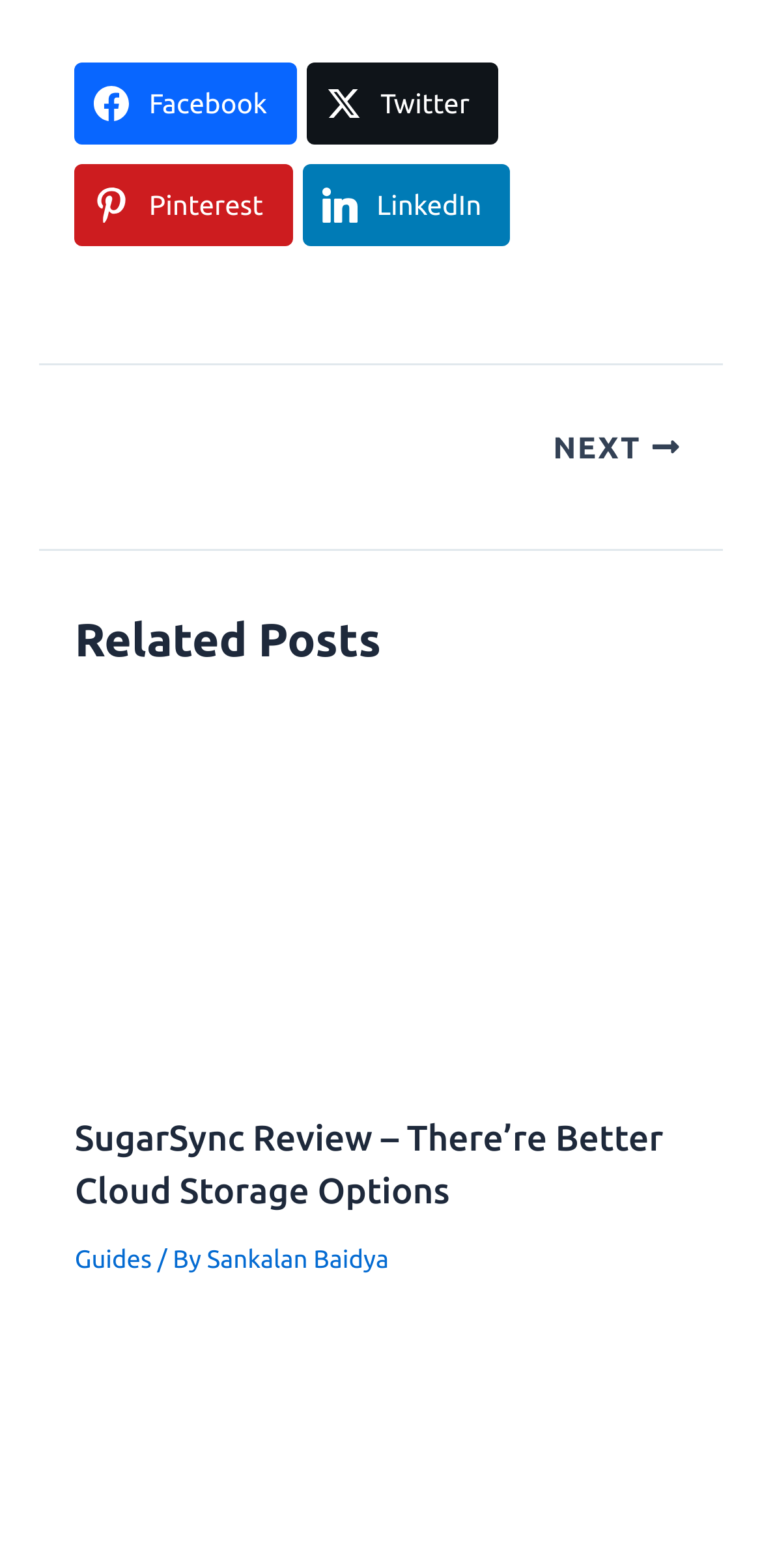Provide the bounding box coordinates of the HTML element this sentence describes: "Twitter".

[0.402, 0.04, 0.655, 0.092]